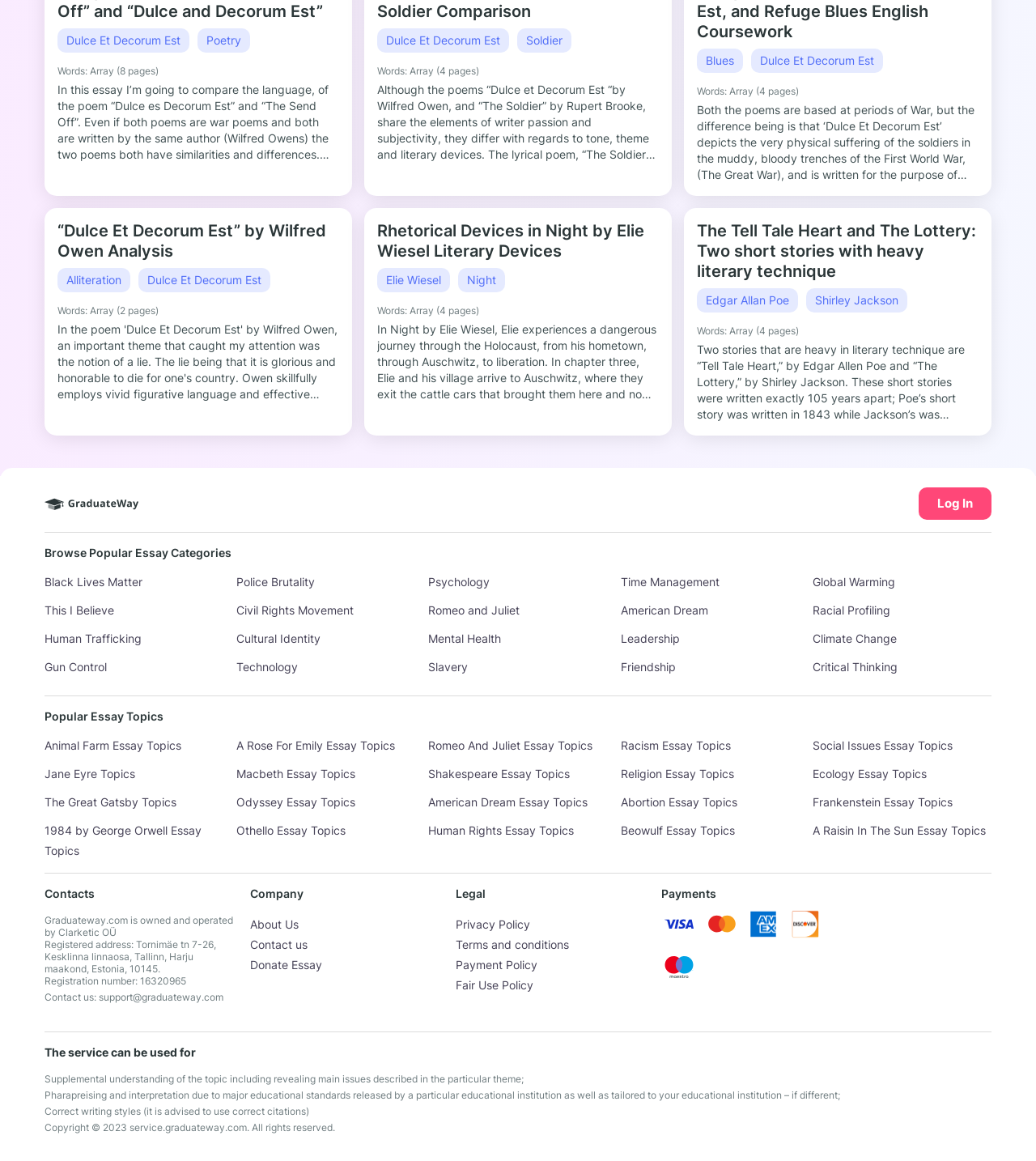Locate the coordinates of the bounding box for the clickable region that fulfills this instruction: "Browse 'Black Lives Matter' essay category".

[0.043, 0.495, 0.138, 0.507]